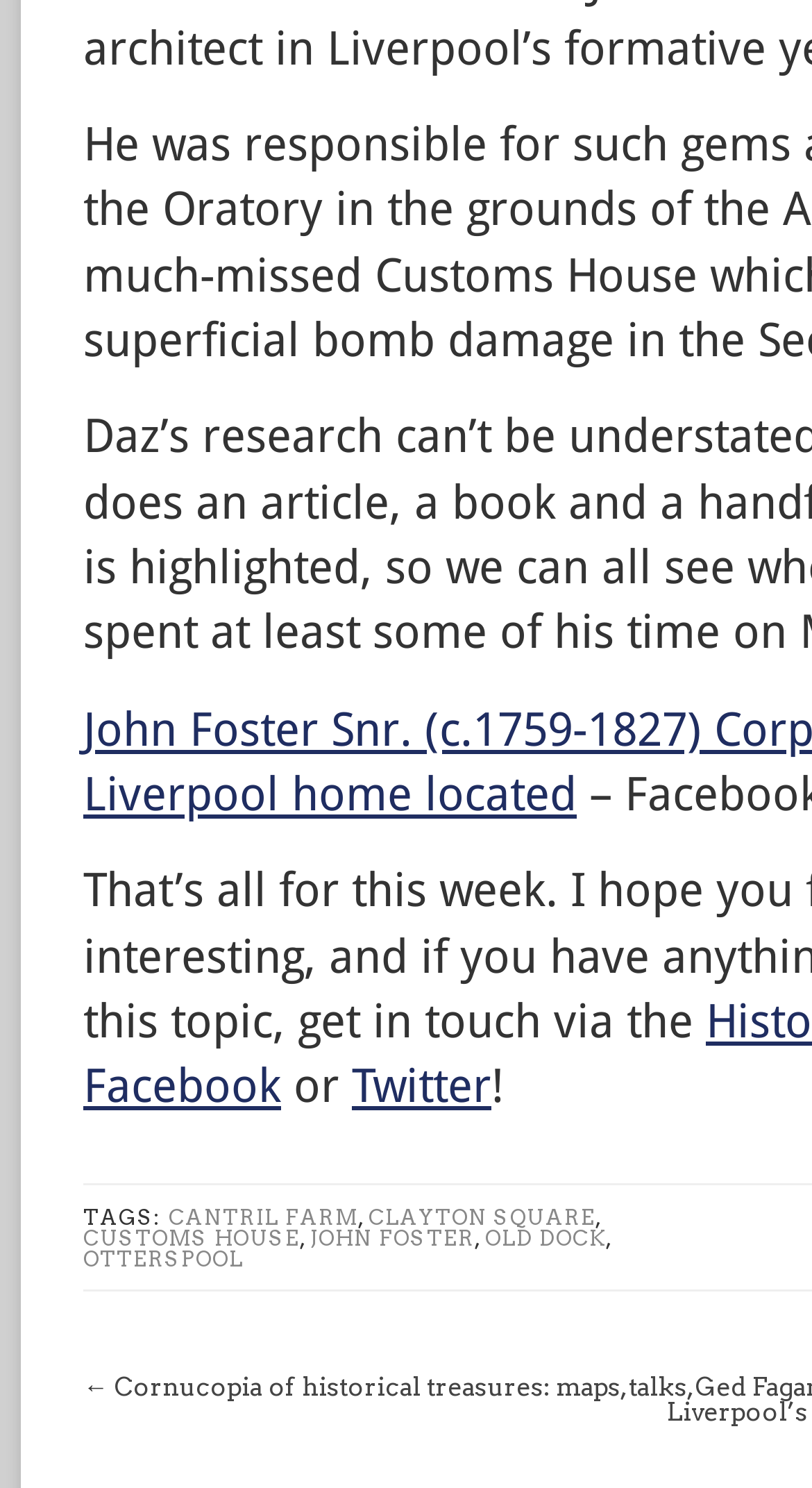Specify the bounding box coordinates of the element's region that should be clicked to achieve the following instruction: "visit Facebook". The bounding box coordinates consist of four float numbers between 0 and 1, in the format [left, top, right, bottom].

[0.103, 0.712, 0.346, 0.748]